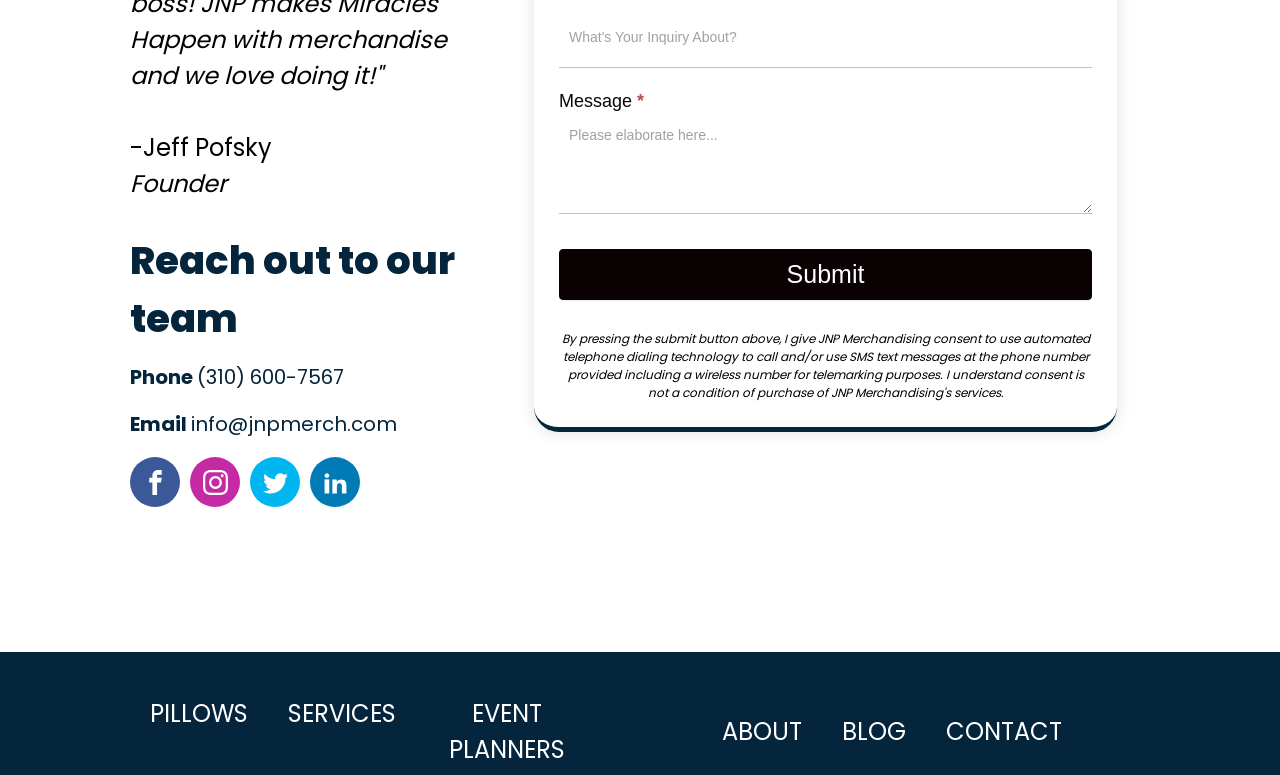From the details in the image, provide a thorough response to the question: What is the phone number to reach out to the team?

The webpage contains a link element 'Phone (310) 600-7567' which provides the phone number to reach out to the team.